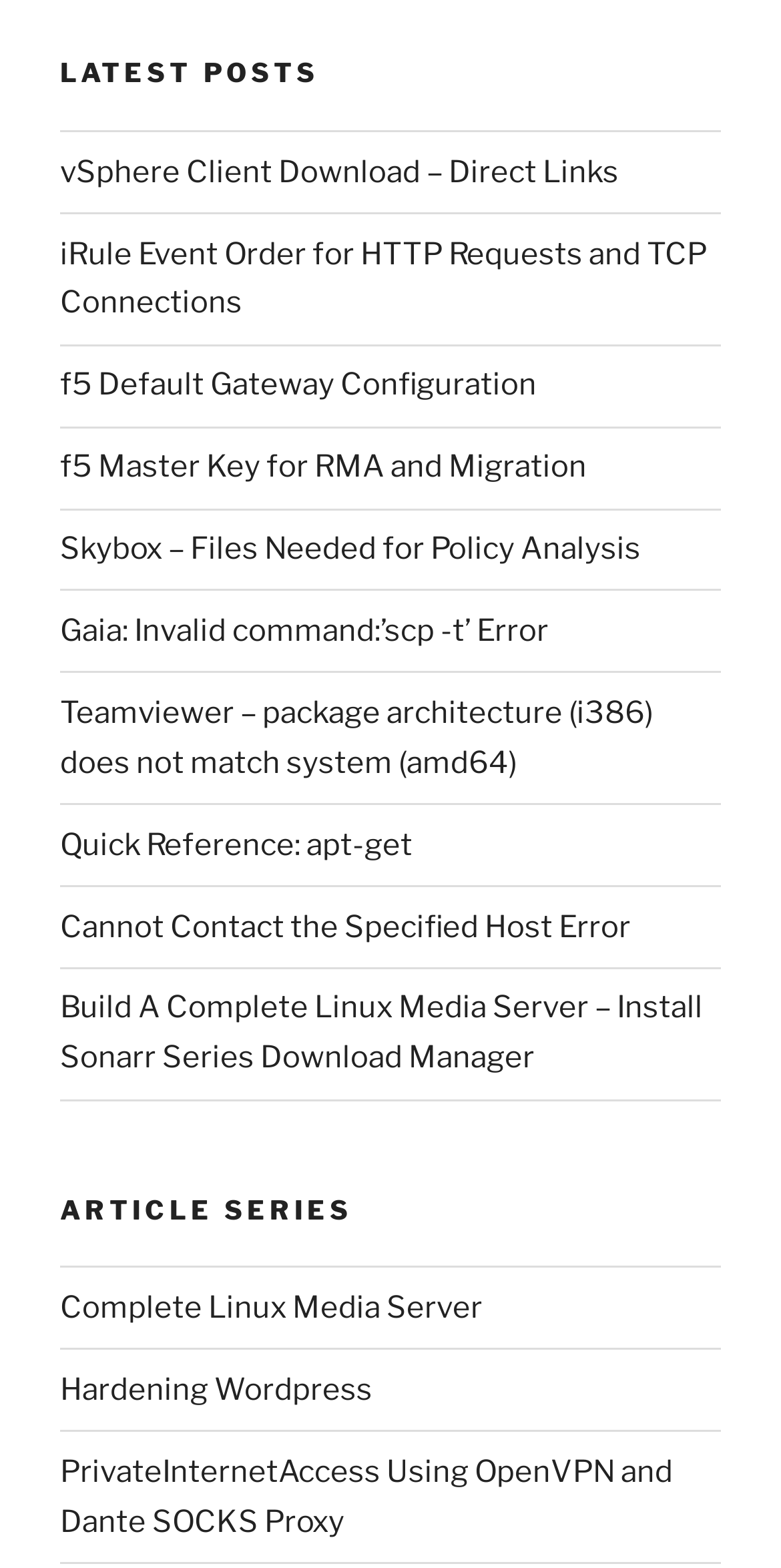Given the description of a UI element: "Hardening Wordpress", identify the bounding box coordinates of the matching element in the webpage screenshot.

[0.077, 0.875, 0.477, 0.898]